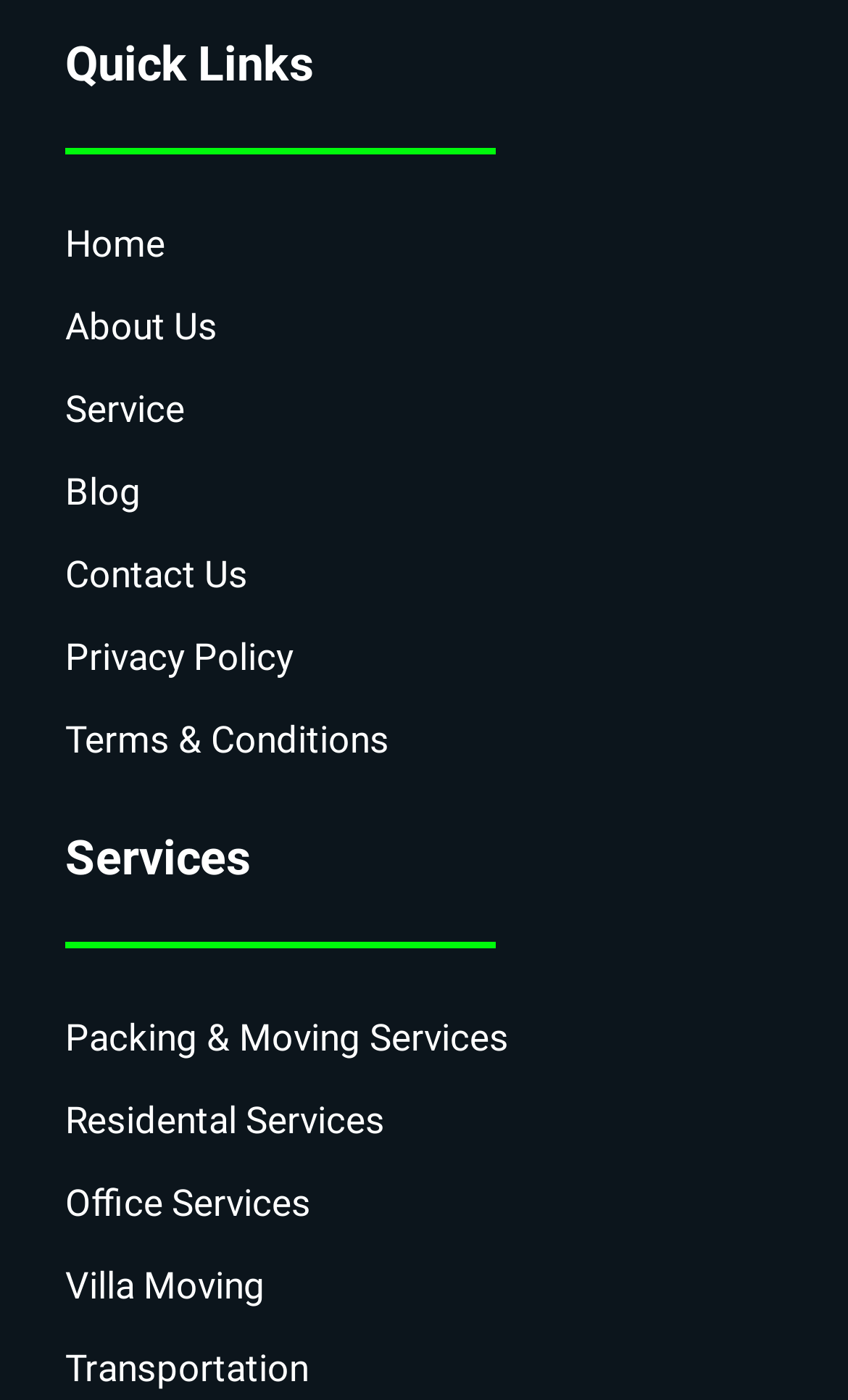Pinpoint the bounding box coordinates of the element you need to click to execute the following instruction: "contact us". The bounding box should be represented by four float numbers between 0 and 1, in the format [left, top, right, bottom].

[0.077, 0.388, 1.0, 0.432]